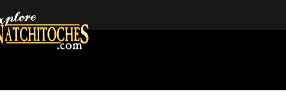Craft a detailed explanation of the image.

The image showcases the logo for "Explore Natchitoches," a promotional brand aimed at encouraging visitors to discover the beauty and culture of Natchitoches, Louisiana. The logo features the words "Explore" in a vibrant, inviting font, while "Natchitoches" is styled with elegant lettering that reflects the charm of the area. Together, they emphasize the delightful experiences awaiting tourists, from historical sites to local events. This logo serves as a gateway to exploring the rich heritage and attractions of Natchitoches, inviting families, adventurers, and history enthusiasts to experience all that this unique destination has to offer.